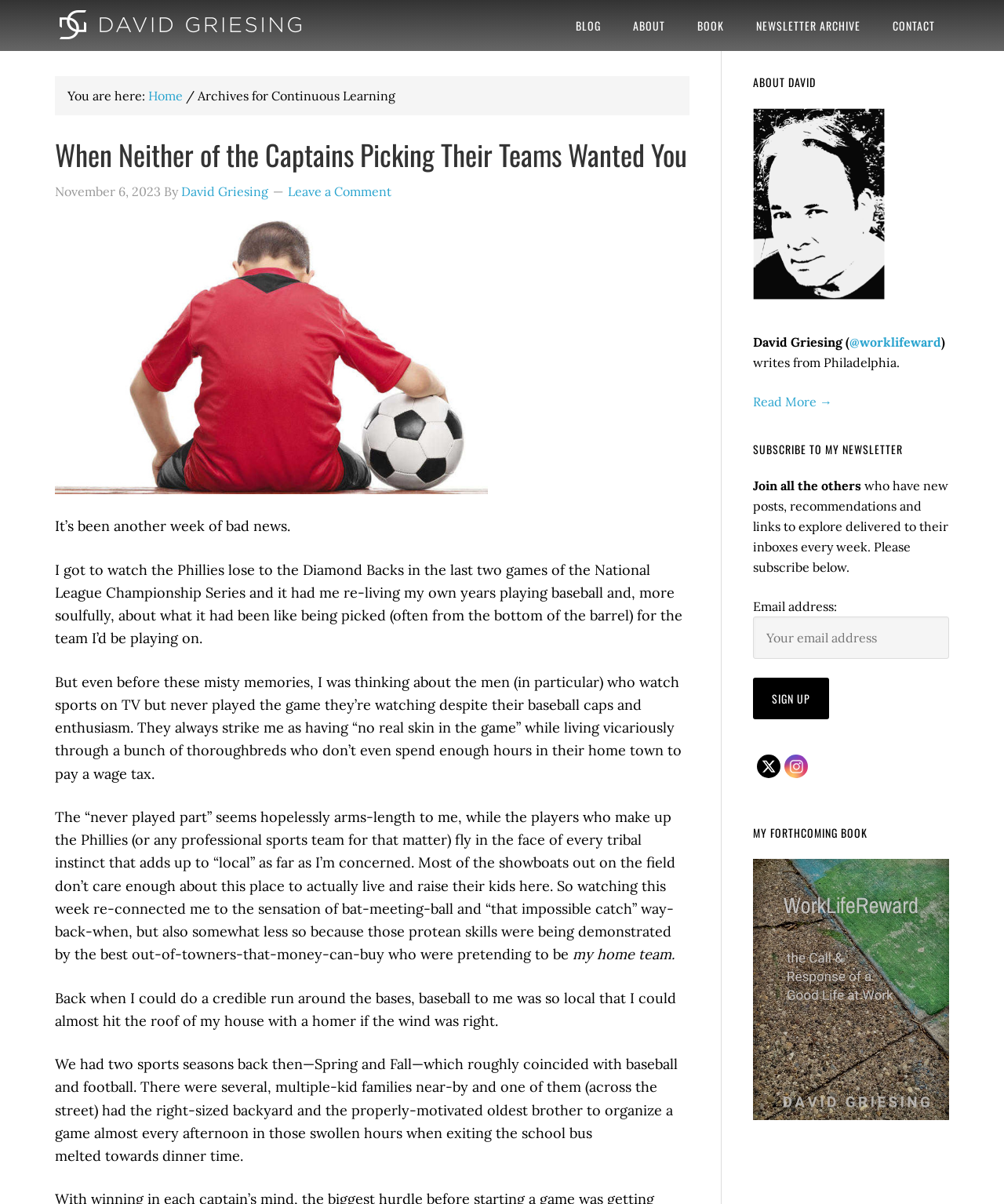Provide the bounding box coordinates of the area you need to click to execute the following instruction: "Click the 'CONTACT' link".

[0.875, 0.0, 0.945, 0.042]